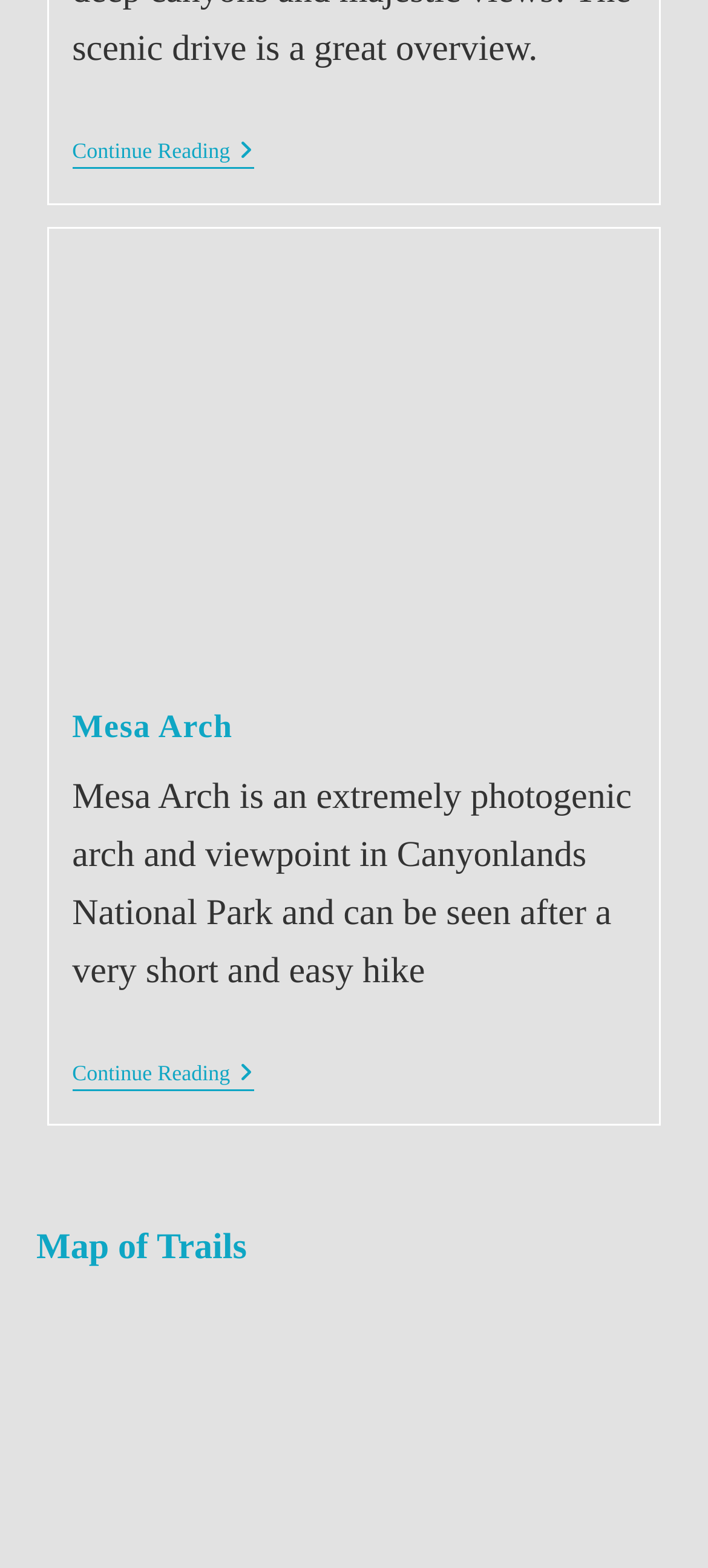Examine the image and give a thorough answer to the following question:
What is the topic of the section below the article?

I looked at the heading element 'Map of Trails' which is a child of the article element. This heading element is likely to be the title of a section, and it mentions the topic of the section.